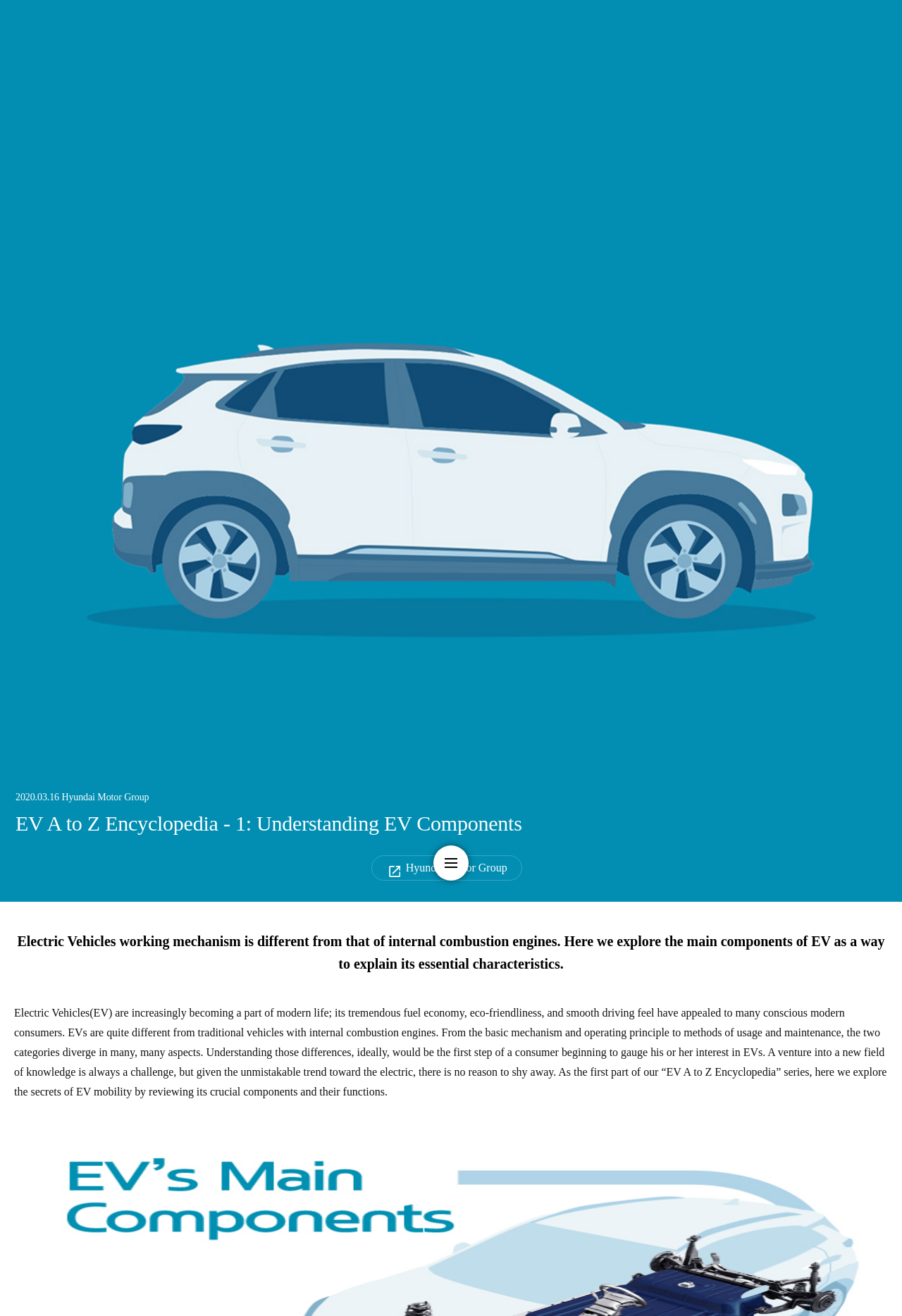How many parts does the 'EV A to Z Encyclopedia' series have?
Please give a detailed and elaborate answer to the question.

I determined the number of parts by looking at the heading element with the content 'EV A to Z Encyclopedia - 1: Understanding EV Components' which indicates that this is the first part of the series.